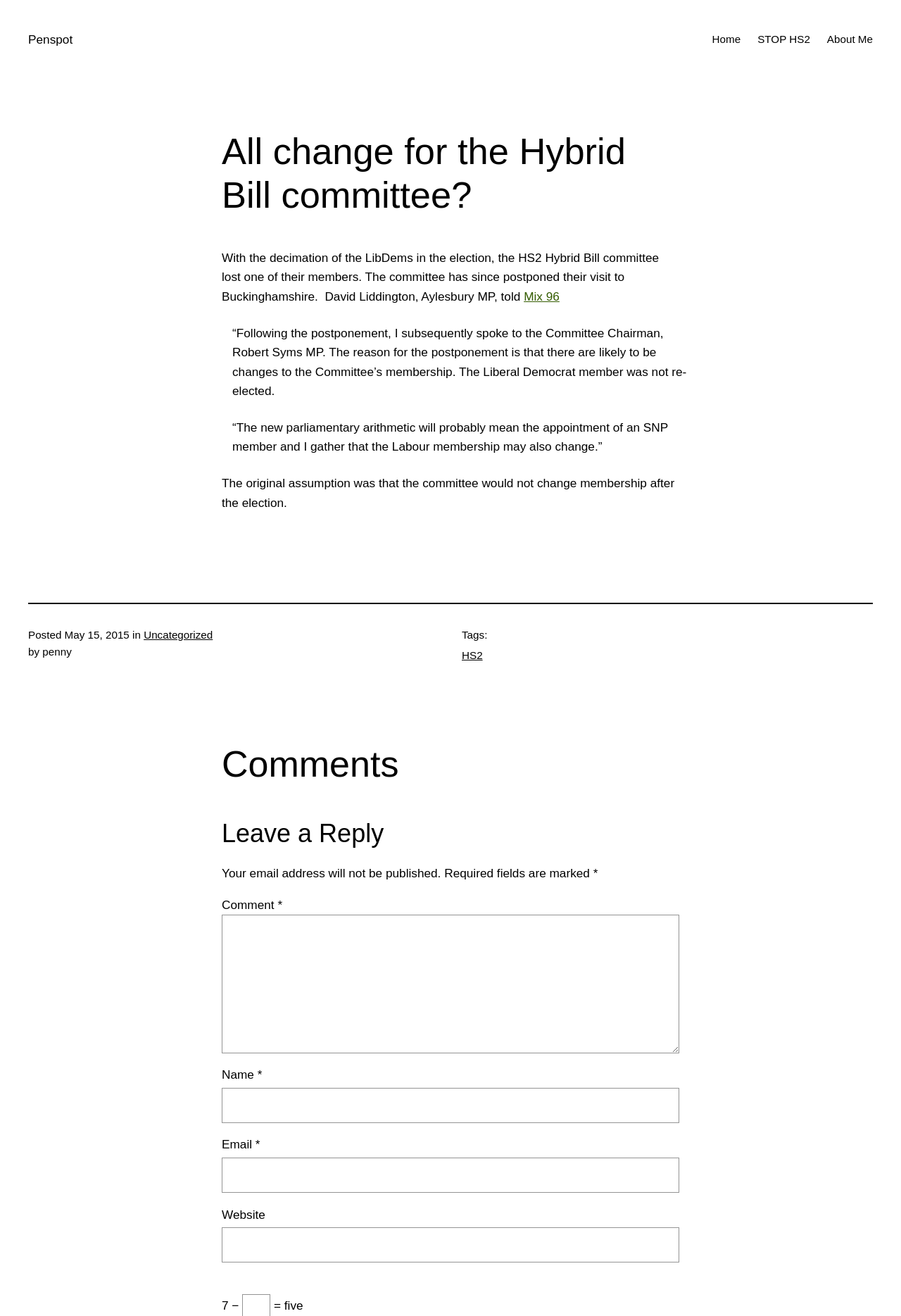What is the date of the post?
Answer with a single word or phrase by referring to the visual content.

May 15, 2015